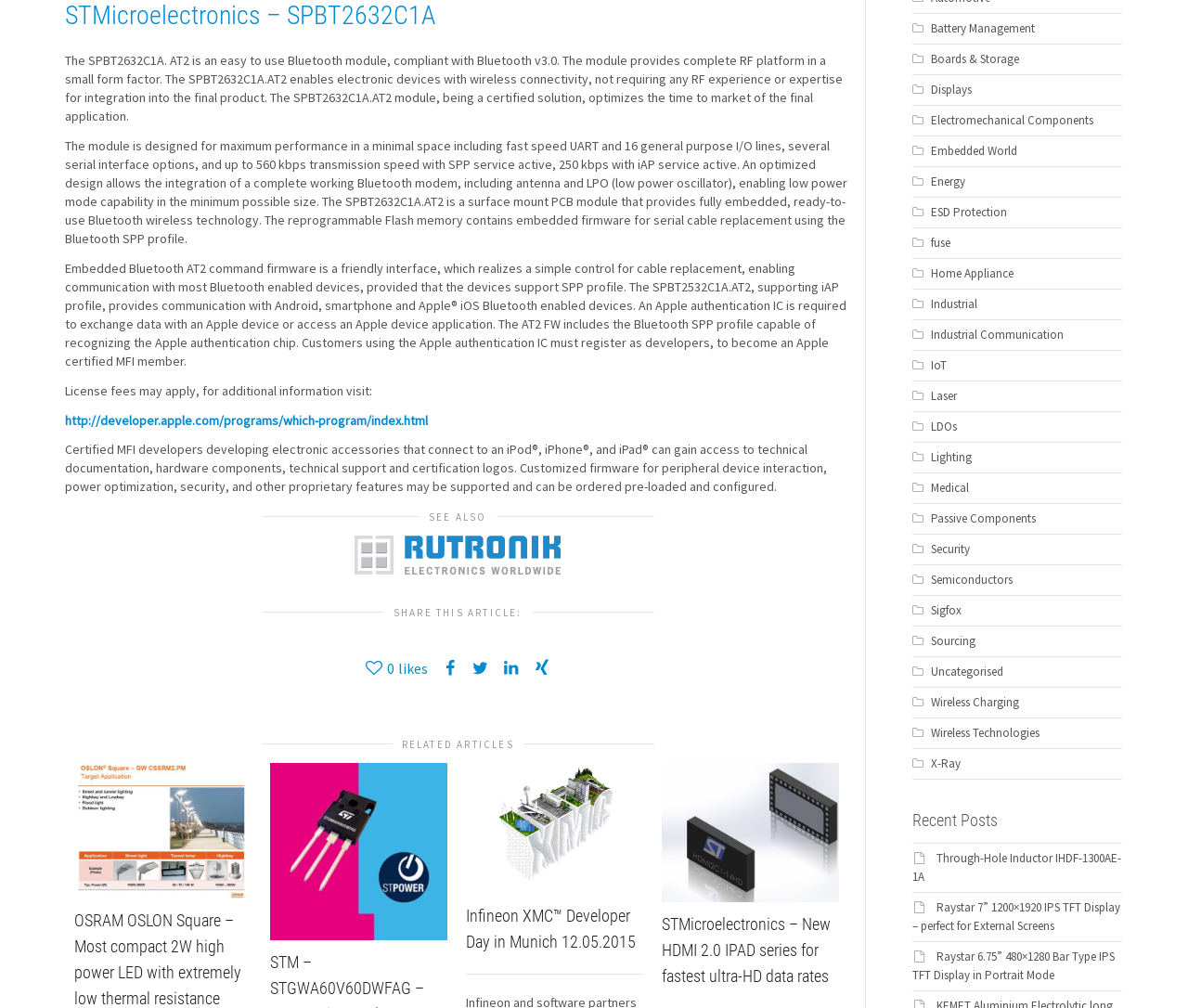Given the description of a UI element: "Wireless Technologies", identify the bounding box coordinates of the matching element in the webpage screenshot.

[0.783, 0.72, 0.875, 0.735]